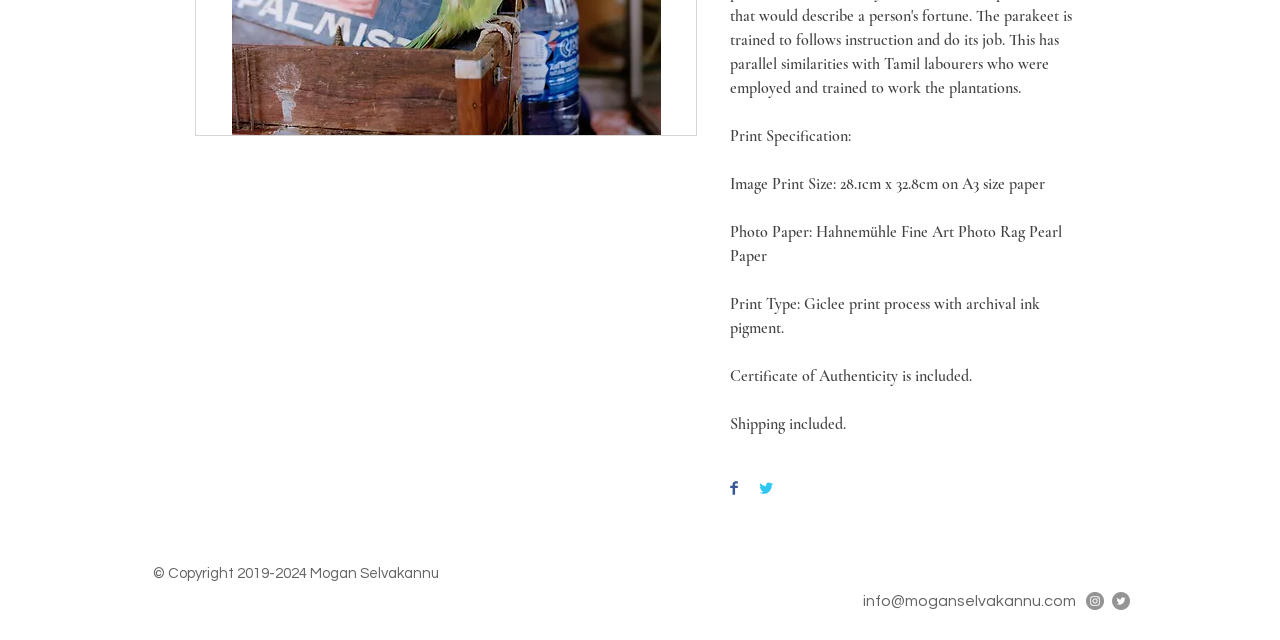Bounding box coordinates are specified in the format (top-left x, top-left y, bottom-right x, bottom-right y). All values are floating point numbers bounded between 0 and 1. Please provide the bounding box coordinate of the region this sentence describes: info@moganselvakannu.com

[0.674, 0.926, 0.841, 0.951]